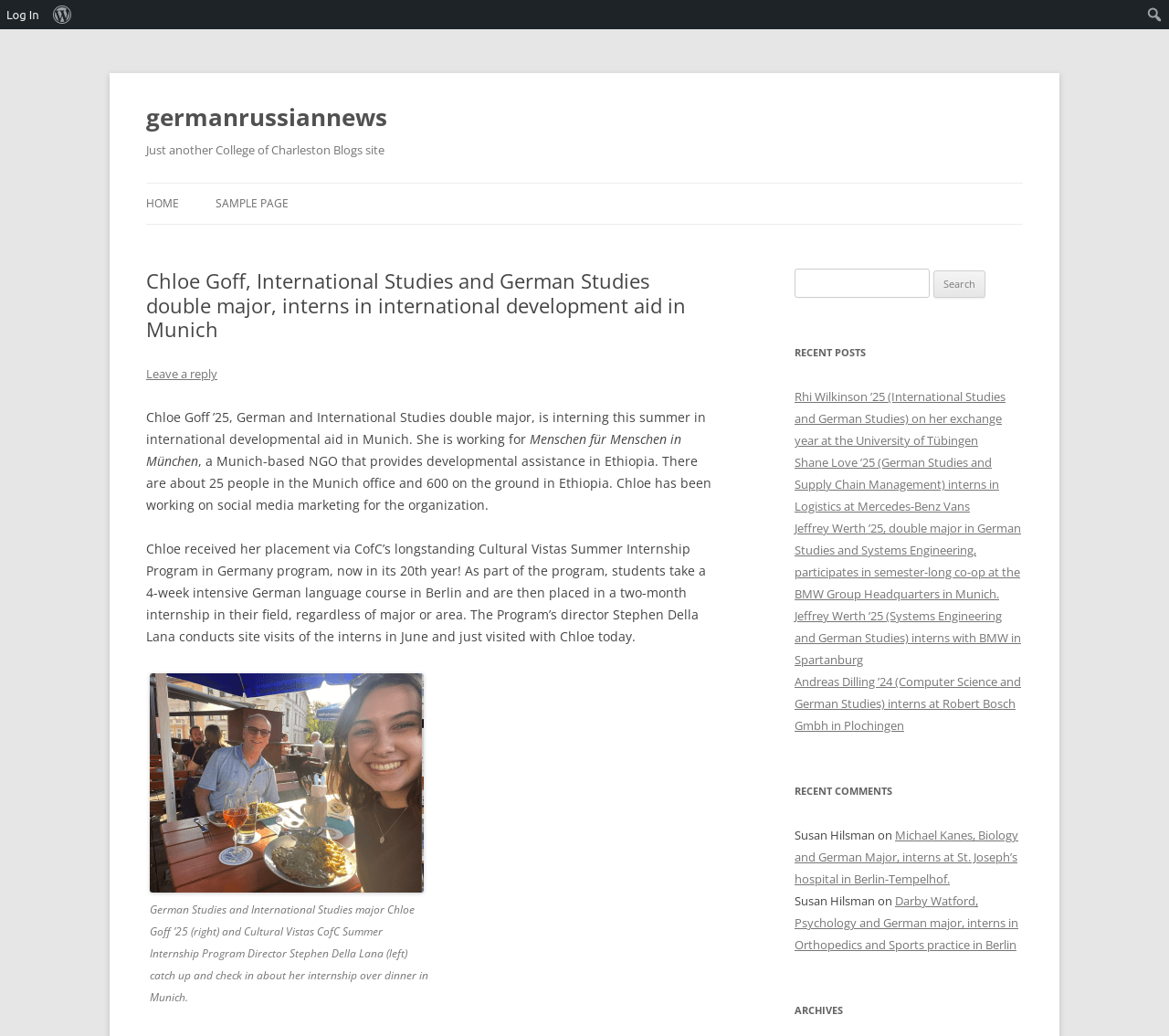Answer with a single word or phrase: 
What is the name of the program that placed Chloe in her internship?

Cultural Vistas Summer Internship Program